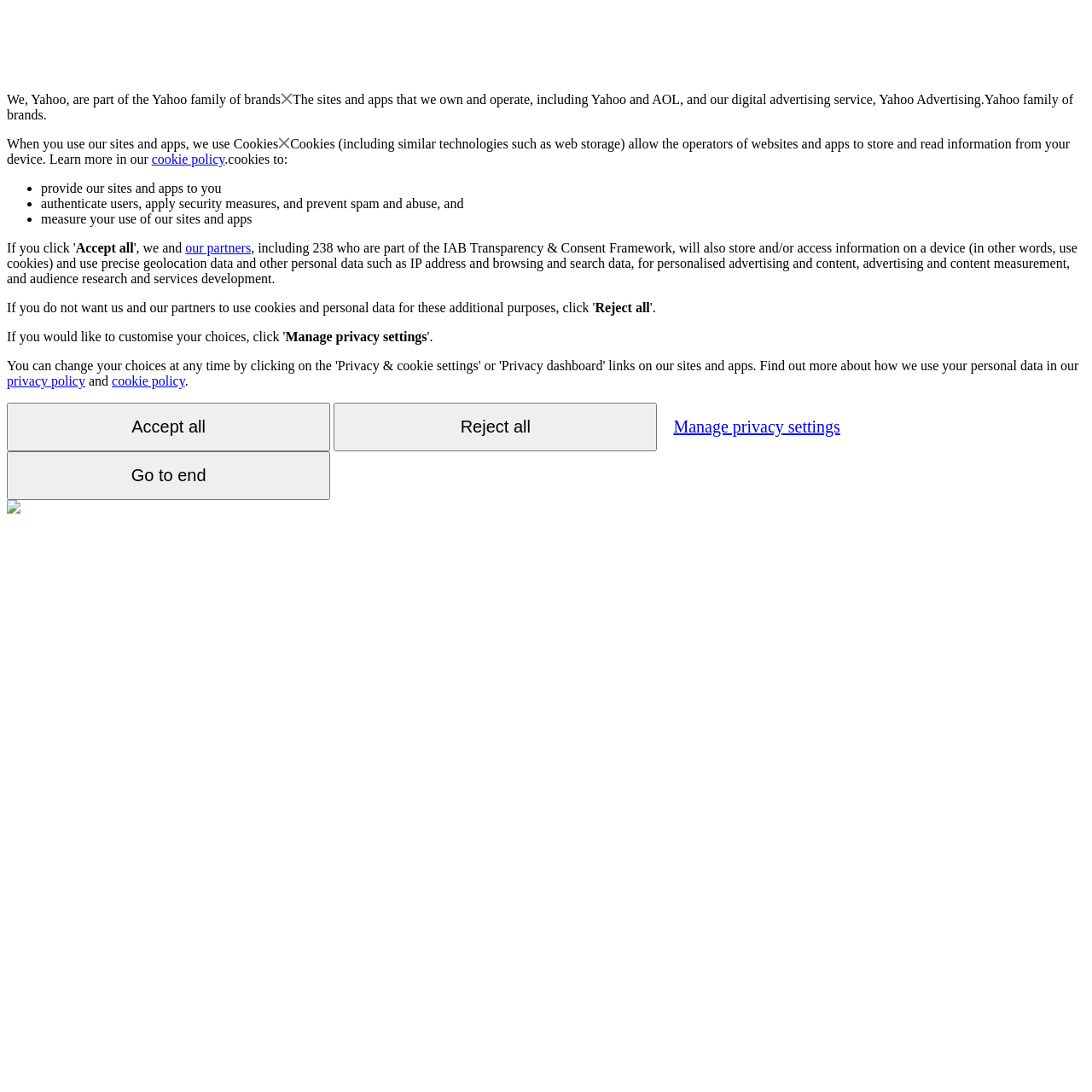Find and indicate the bounding box coordinates of the region you should select to follow the given instruction: "View the 'cookie policy'".

[0.102, 0.342, 0.169, 0.355]